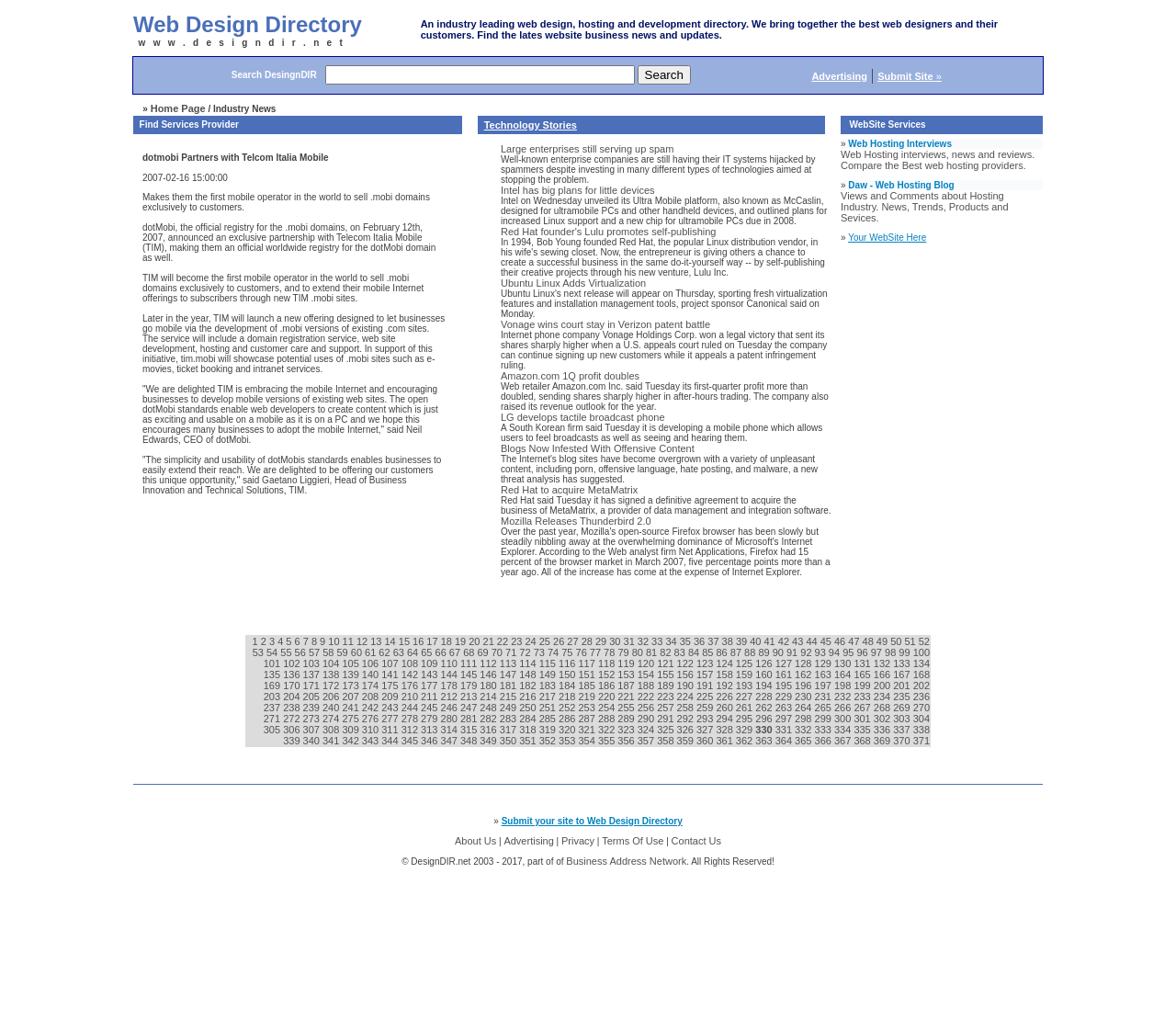Identify the bounding box coordinates of the region I need to click to complete this instruction: "View the answer".

None